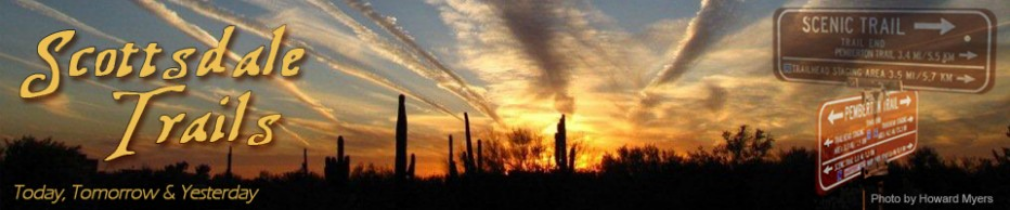What type of cacti are in the foreground?
Provide an in-depth and detailed explanation in response to the question.

The caption specifically mentions 'iconic saguaro cacti' as being silhouetted against the sunset in the foreground of the image.